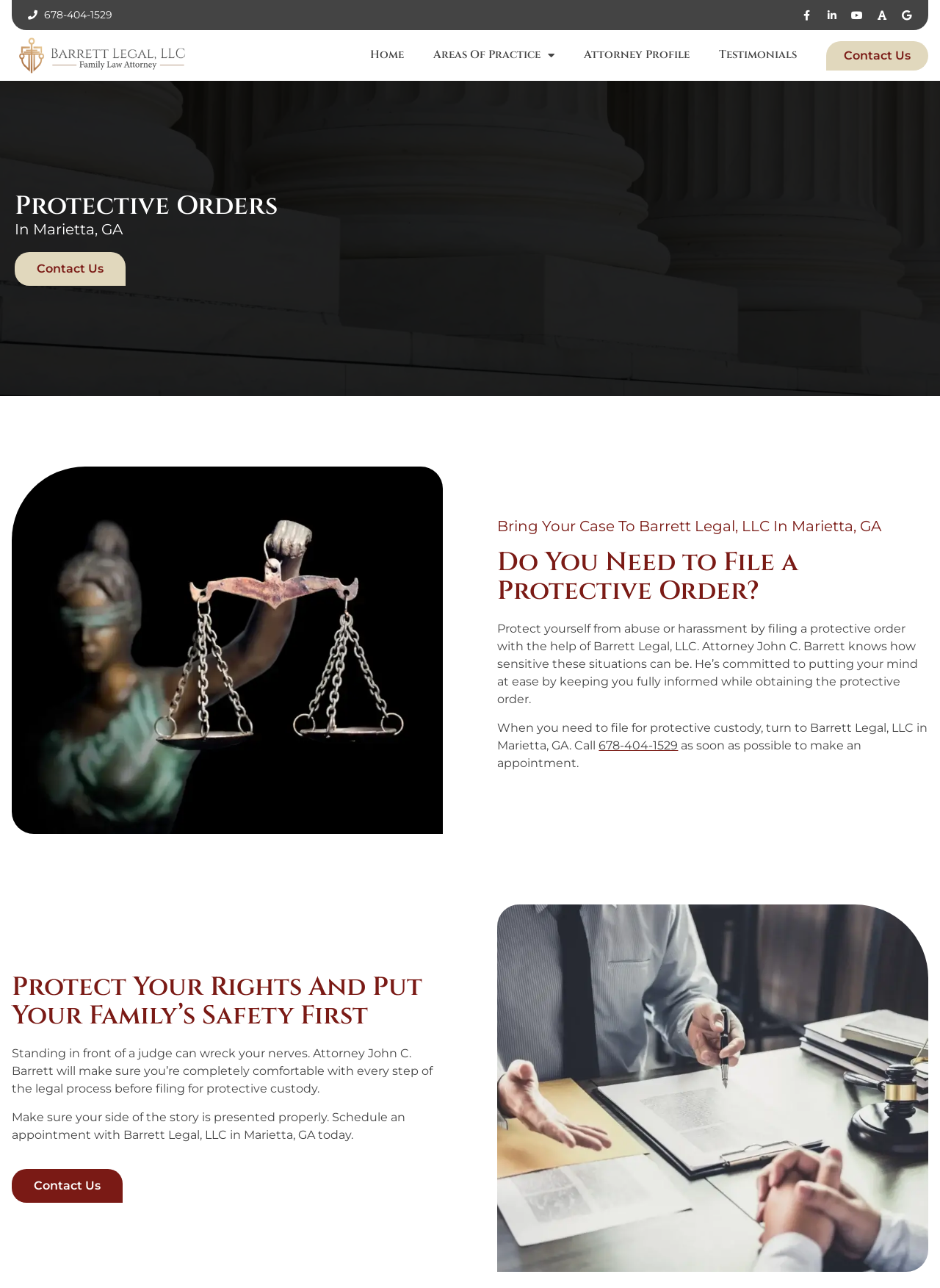Please answer the following question using a single word or phrase: 
What is the purpose of filing a protective order?

To protect yourself from abuse or harassment